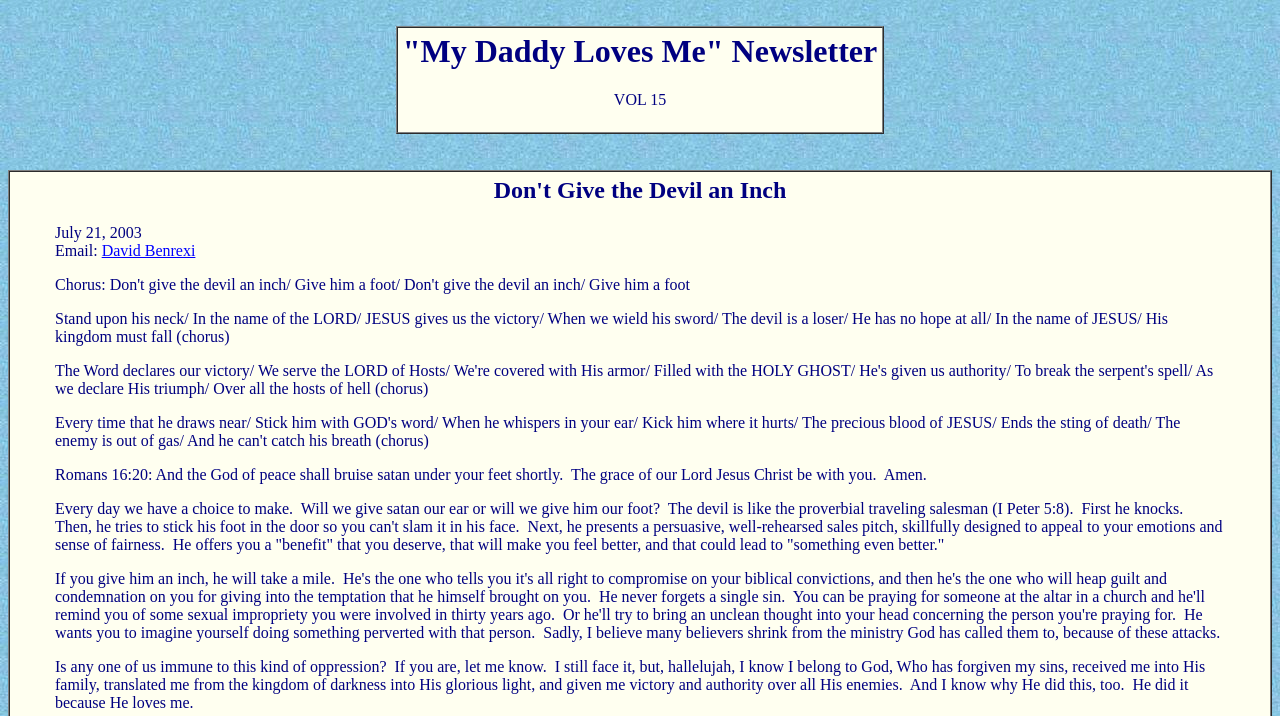Please determine and provide the text content of the webpage's heading.

"My Daddy Loves Me" Newsletter